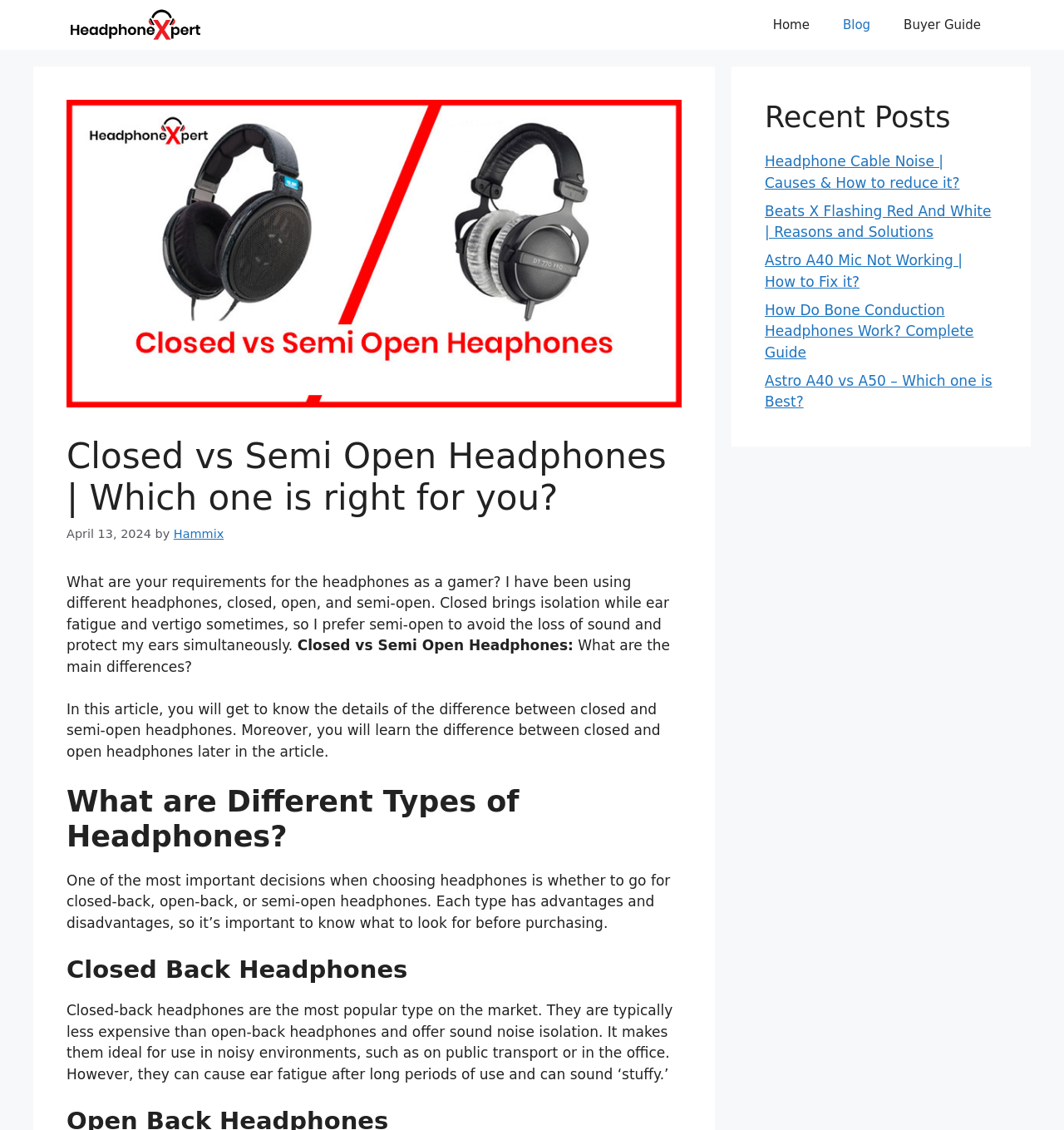Locate the UI element described as follows: "Art map View map". Return the bounding box coordinates as four float numbers between 0 and 1 in the order [left, top, right, bottom].

None